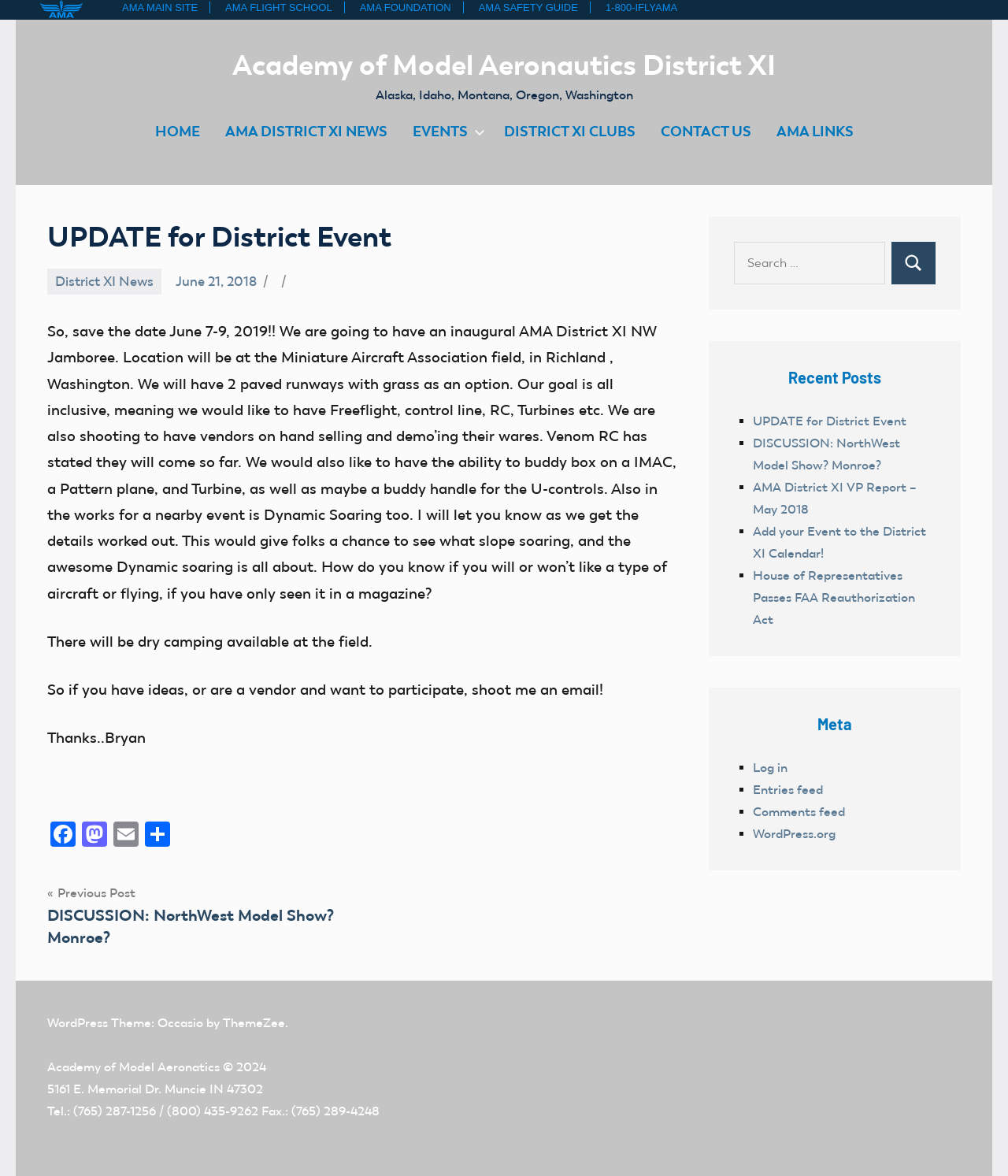What is the name of the event mentioned in the article?
Look at the image and respond to the question as thoroughly as possible.

I found the answer by reading the article content, specifically the sentence 'So, save the date June 7-9, 2019!! We are going to have an inaugural AMA District XI NW Jamboree.'